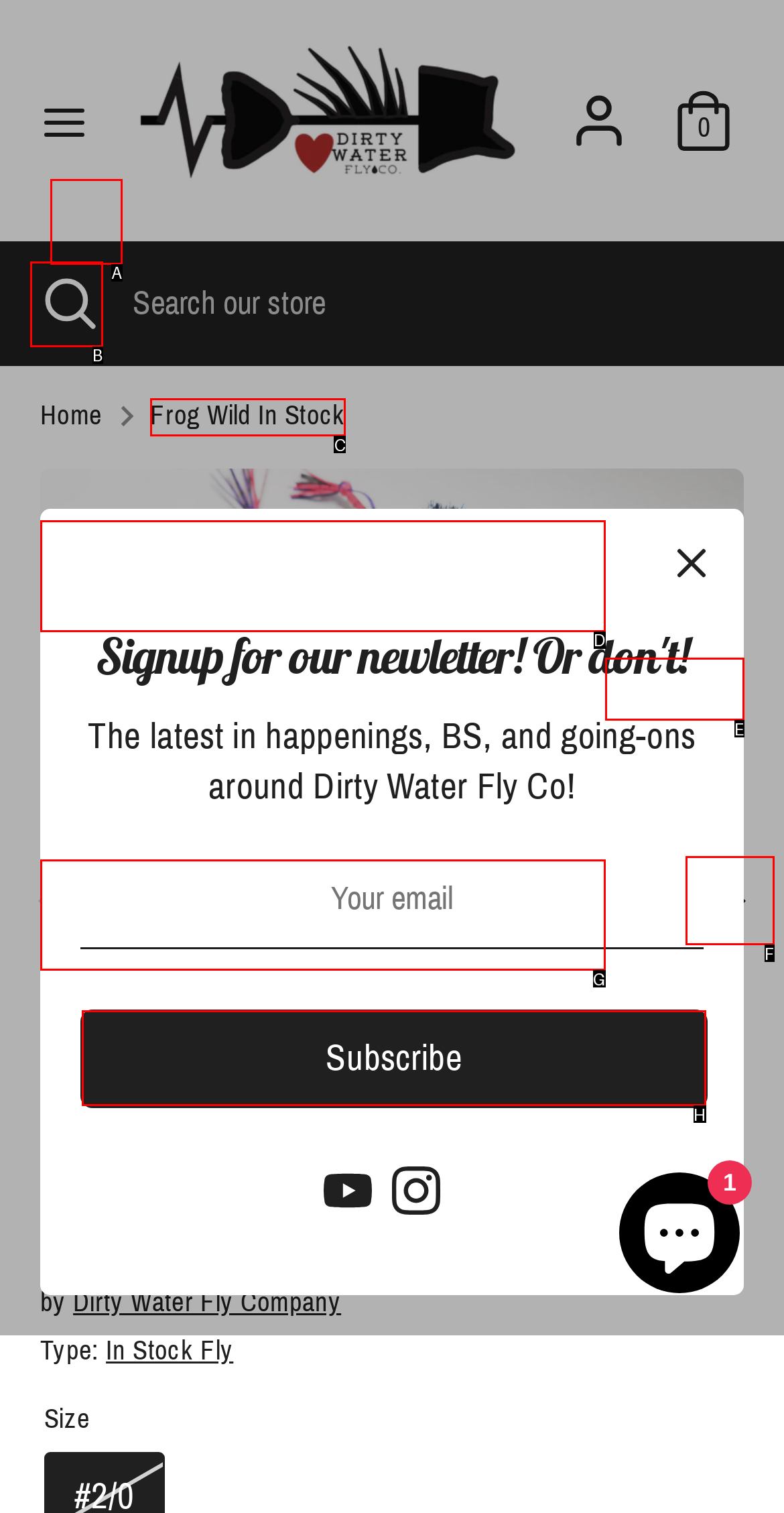Indicate which UI element needs to be clicked to fulfill the task: Subscribe to the newsletter
Answer with the letter of the chosen option from the available choices directly.

H